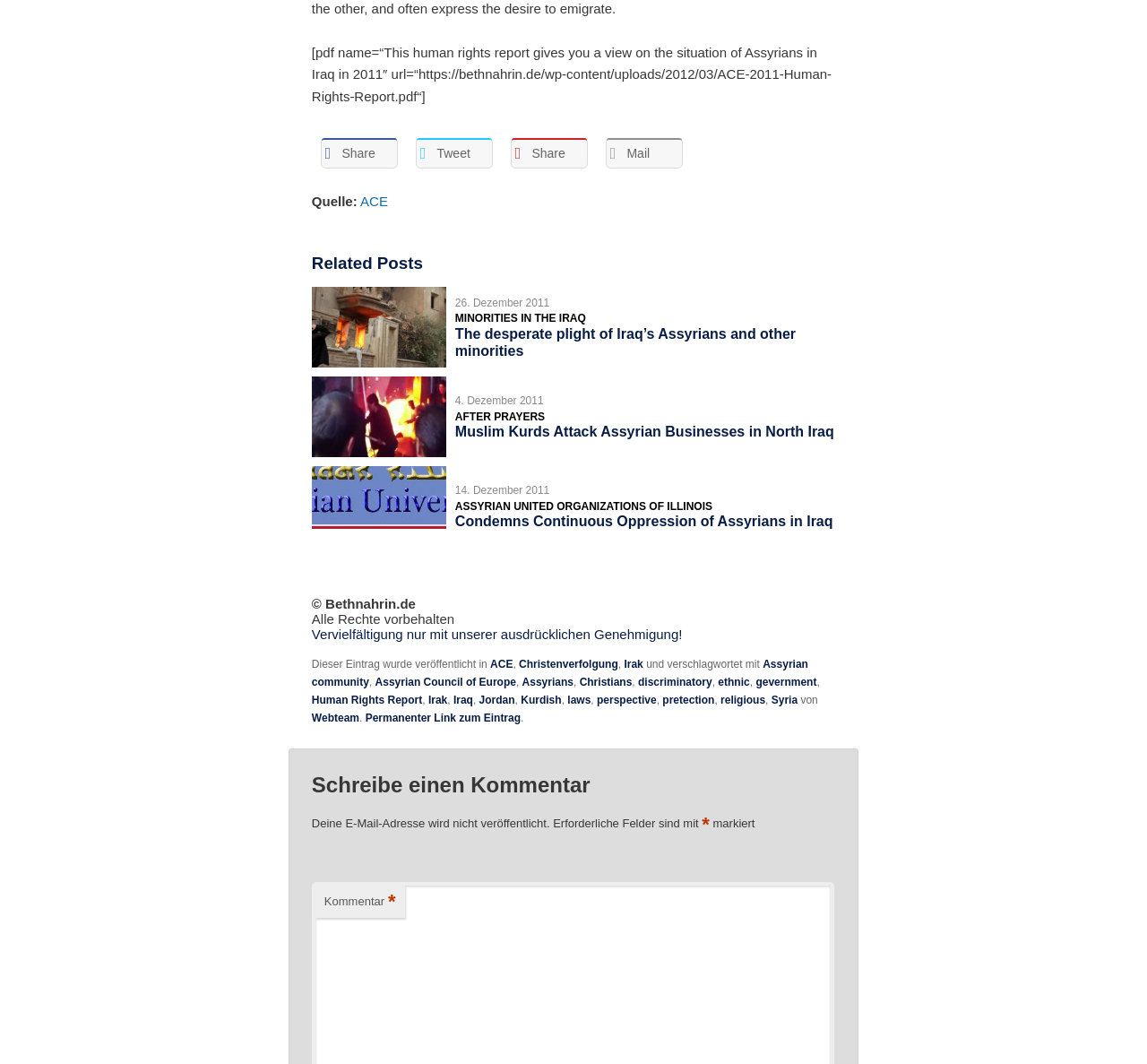Please answer the following question using a single word or phrase: 
What is the category of the post?

ACE, Christenverfolgung, Irak